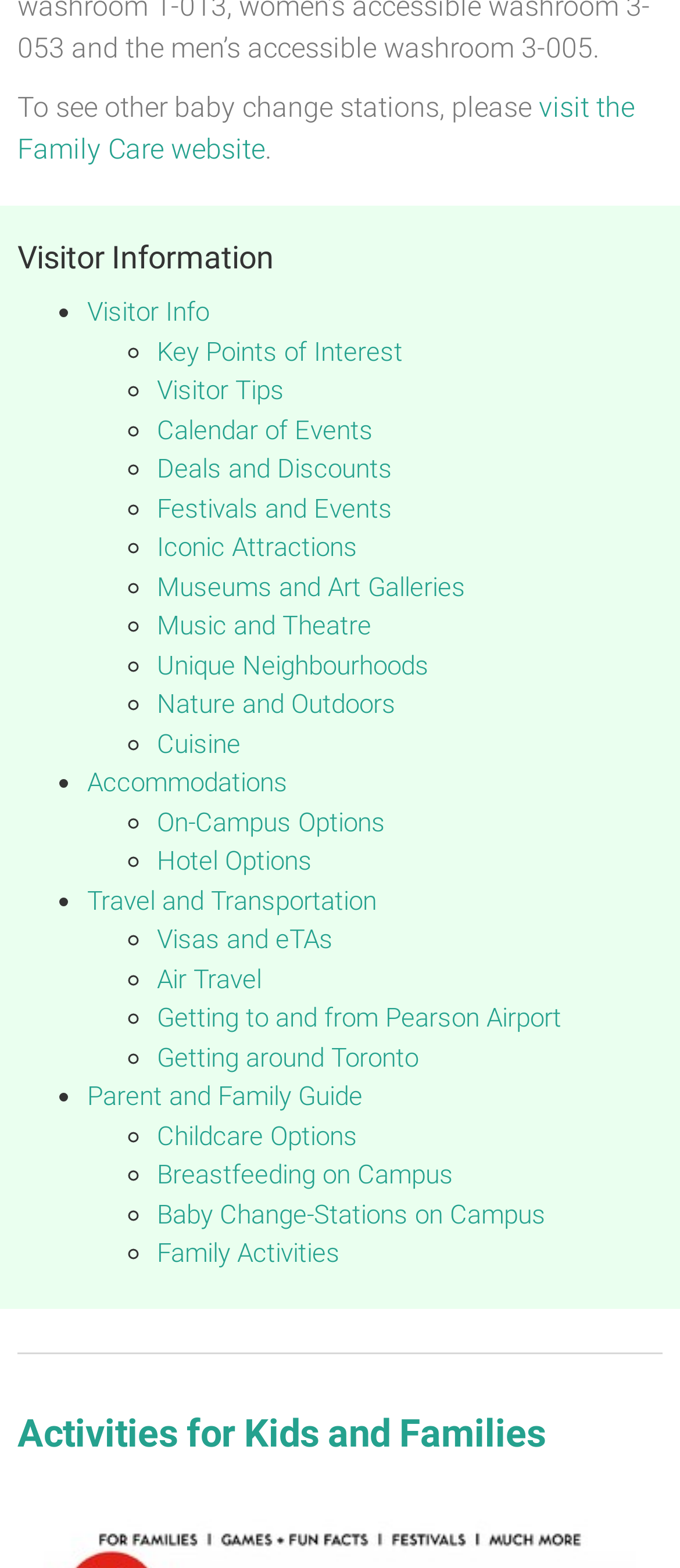Determine the bounding box coordinates of the clickable region to execute the instruction: "visit the Family Care website". The coordinates should be four float numbers between 0 and 1, denoted as [left, top, right, bottom].

[0.026, 0.058, 0.933, 0.106]